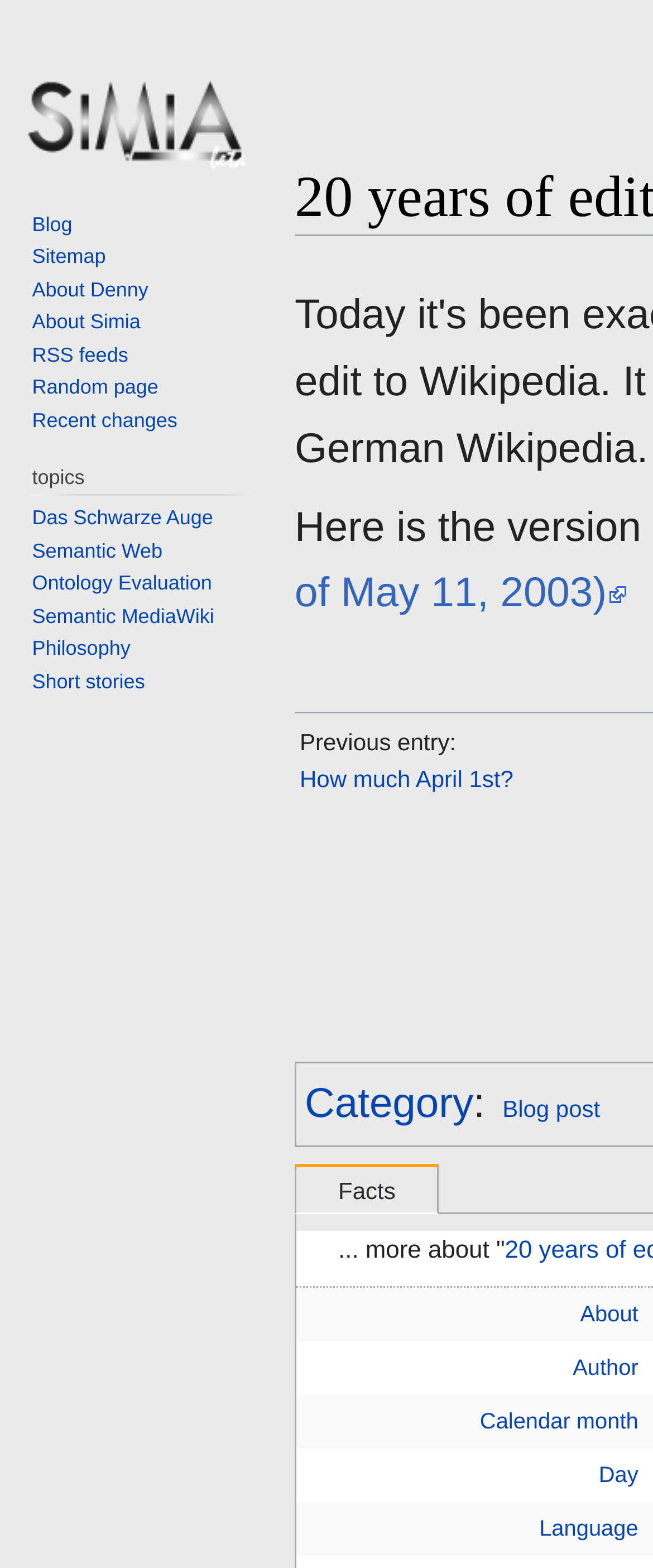Create an in-depth description of the webpage, covering main sections.

This webpage is about Simia, a Wikipedia editor with 20 years of experience. At the top left corner, there is a link to visit the main page. Next to it, there is a navigation menu with links to various topics, including Blog, Sitemap, About Denny, About Simia, RSS feeds, Random page, and Recent changes.

Below the navigation menu, there are two links, "Jump to navigation" and "Jump to search", which are positioned side by side. Further down, there is a link to a blog post, followed by a label that describes the content of the page, stating that it shows statements and facts created by a user. The label is accompanied by a static text "Facts".

On the right side of the page, there is a table with several cells, each containing a link to a specific topic, including About, Author, Calendar month, Day, and Language. These links are arranged vertically, with the About link at the top and the Language link at the bottom.

The page also features a section dedicated to topics, with a heading "topics" and several links to specific subjects, such as Das Schwarze Auge, Semantic Web, Ontology Evaluation, Semantic MediaWiki, Philosophy, and Short stories. These links are arranged vertically, with the Das Schwarze Auge link at the top and the Short stories link at the bottom.

Additionally, there is a link "How much April 1st?" located below the "Jump to search" link, and a link "Category" with a colon symbol next to it, positioned above the table with the About, Author, and other links.